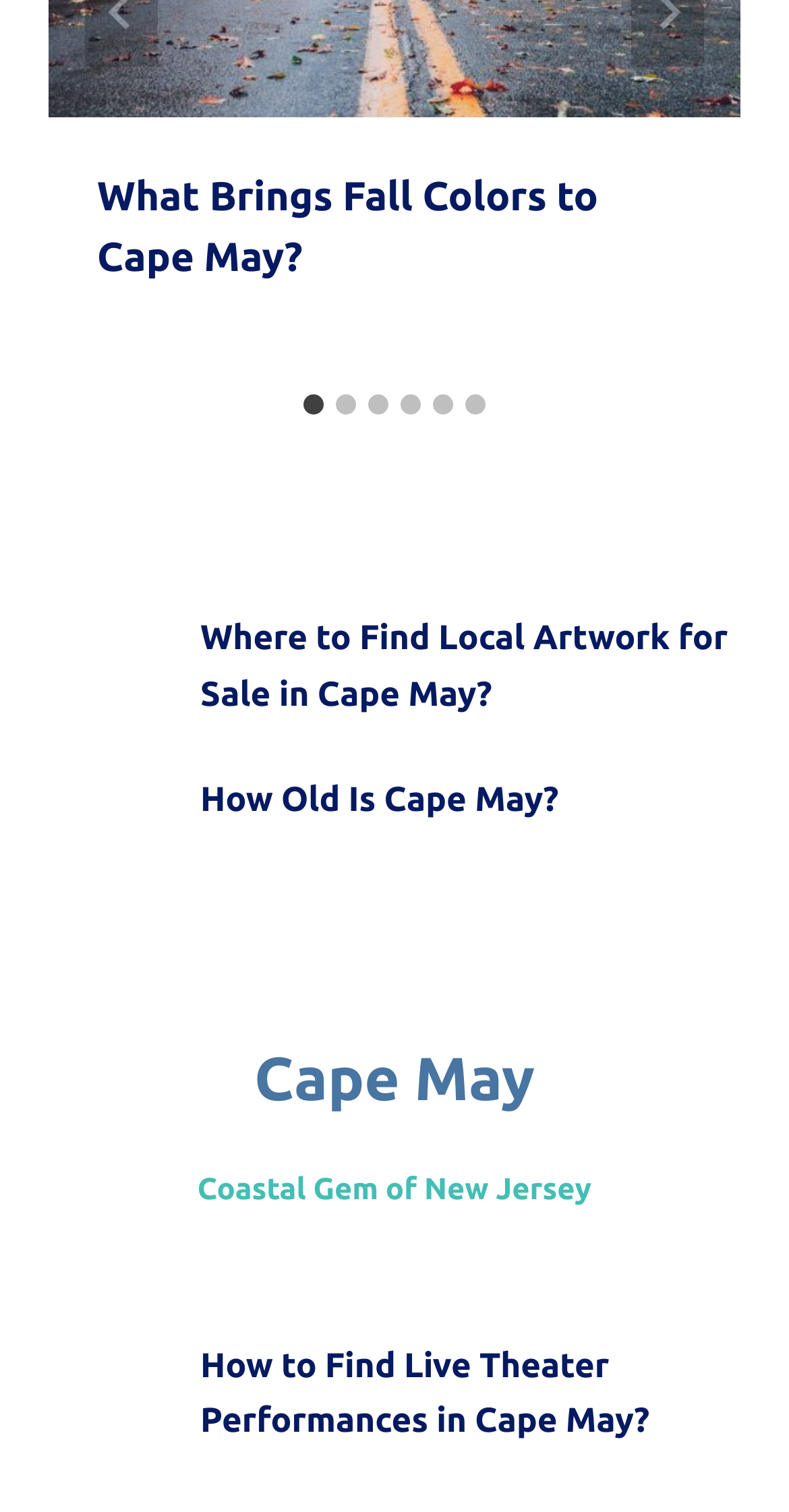What is the subject of the first image?
Answer the question with detailed information derived from the image.

The first image element has a text content of 'Shopping Spots - Free stock photo of bargain, boutique, clean' which indicates that the subject of the image is related to shopping spots.